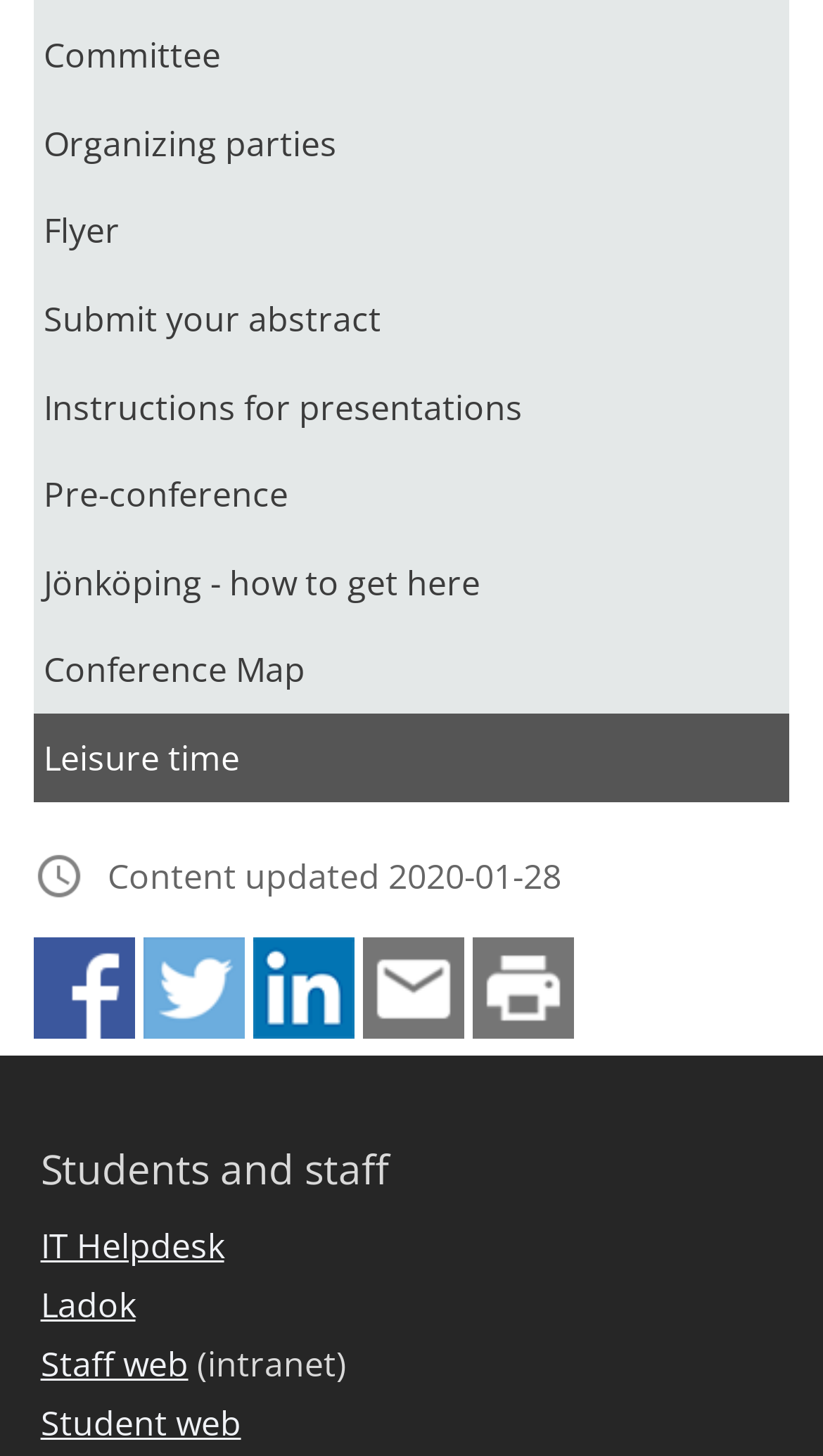Please determine the bounding box coordinates, formatted as (top-left x, top-left y, bottom-right x, bottom-right y), with all values as floating point numbers between 0 and 1. Identify the bounding box of the region described as: alt="Share this page through mail"

[0.441, 0.688, 0.564, 0.72]